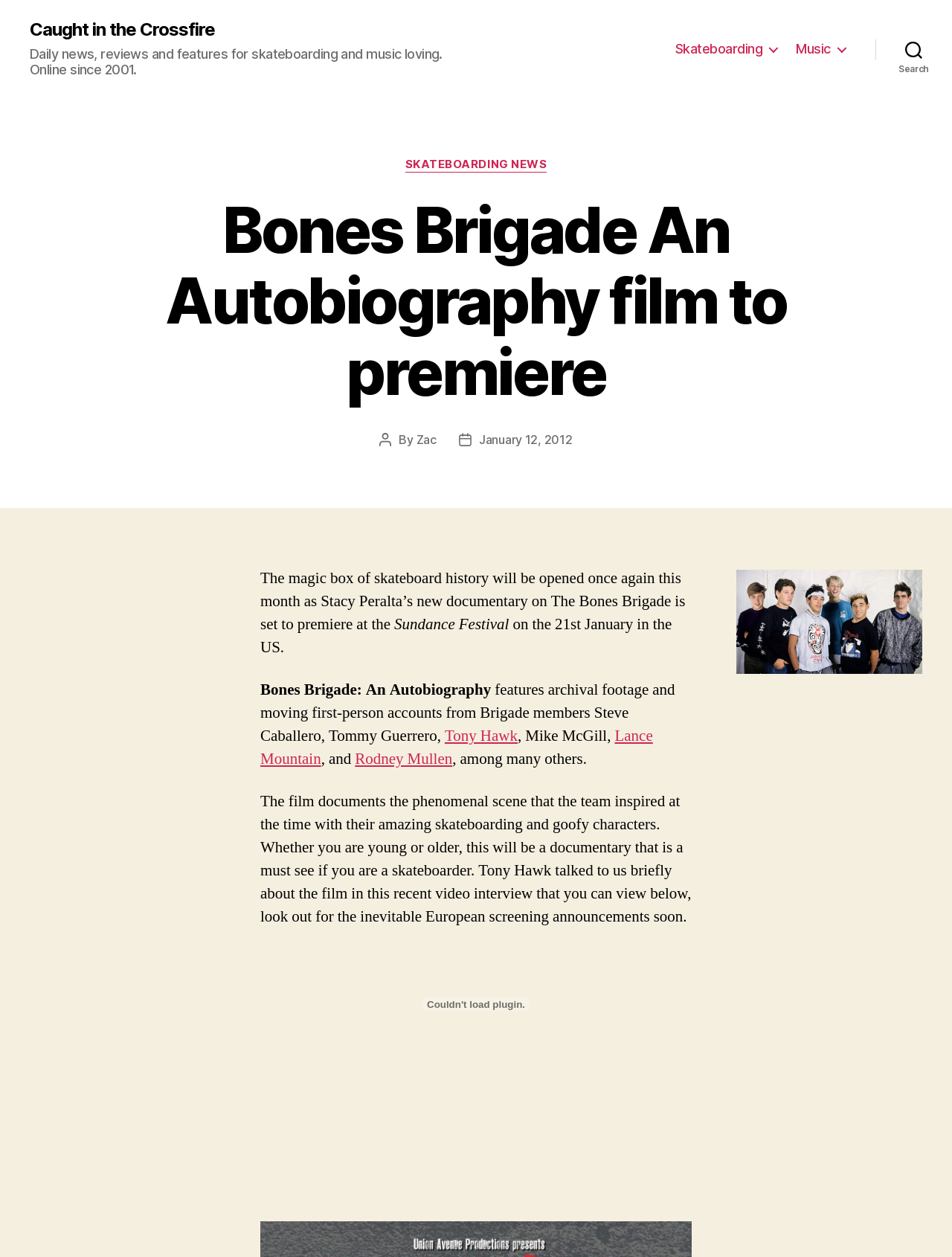Please indicate the bounding box coordinates for the clickable area to complete the following task: "Check out the article by 'Zac'". The coordinates should be specified as four float numbers between 0 and 1, i.e., [left, top, right, bottom].

[0.437, 0.344, 0.458, 0.355]